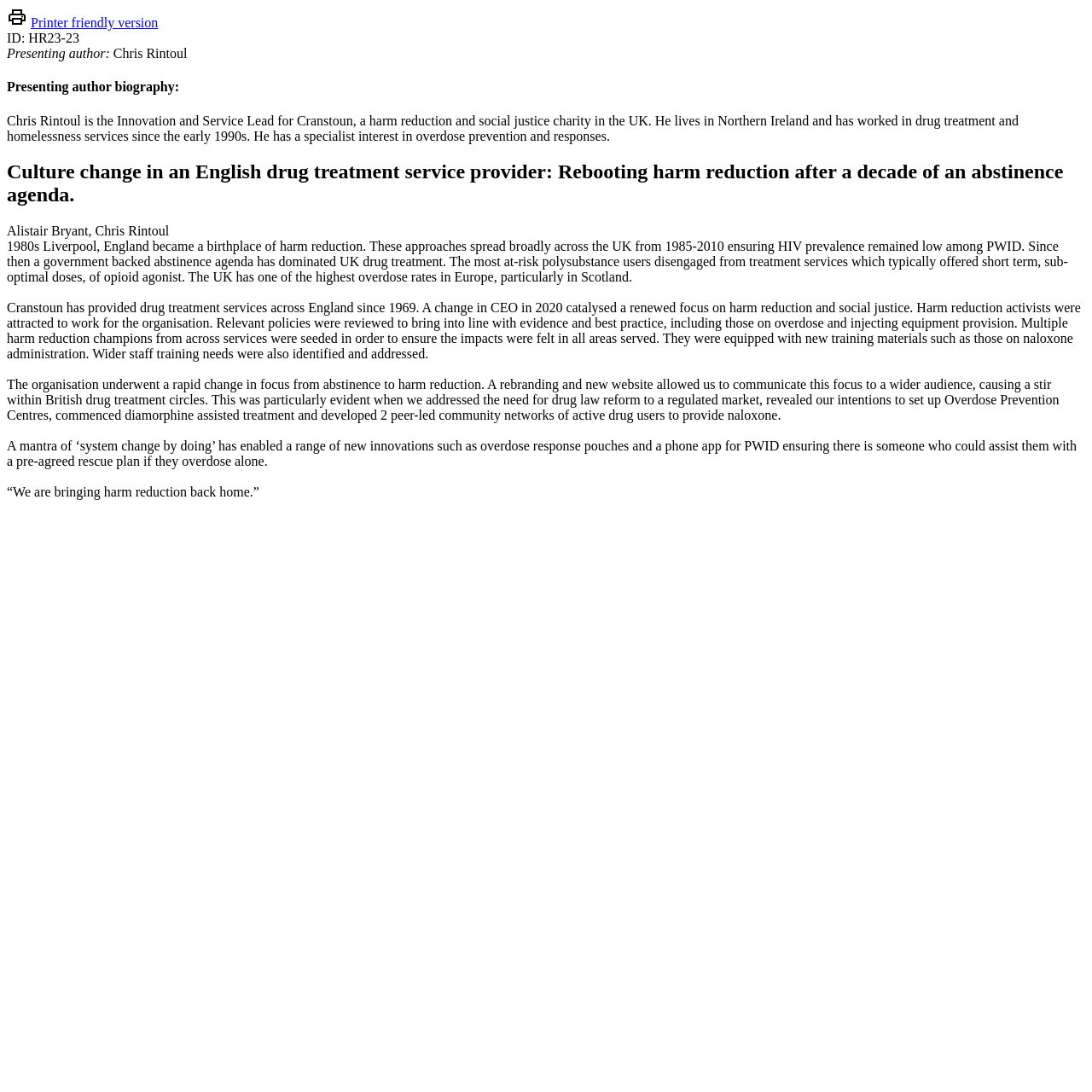Refer to the image and offer a detailed explanation in response to the question: What is the year when Cranstoun changed its focus to harm reduction?

I found the answer by reading the text 'A change in CEO in 2020 catalysed a renewed focus on harm reduction and social justice.' which mentions the year when the change occurred.